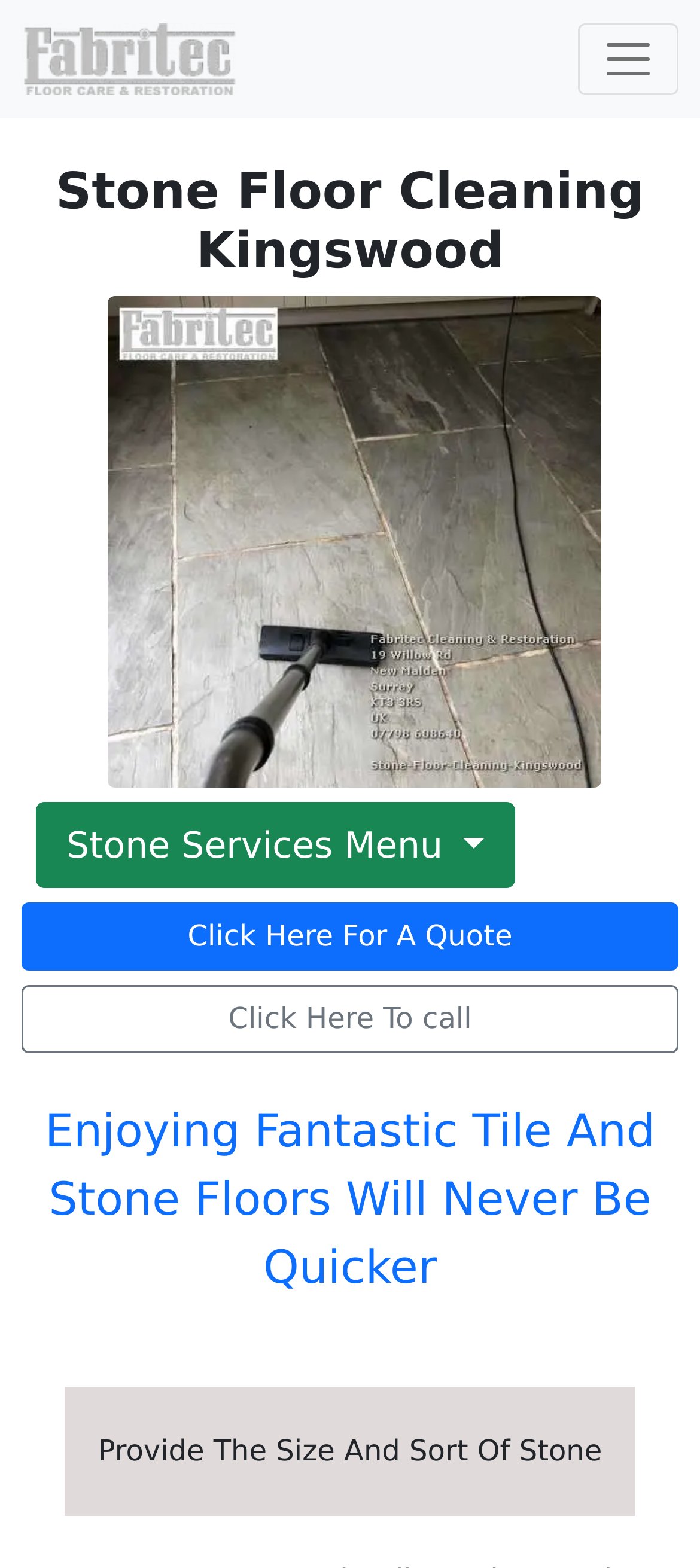What is the main service offered?
Please provide a single word or phrase based on the screenshot.

Stone Floor Cleaning